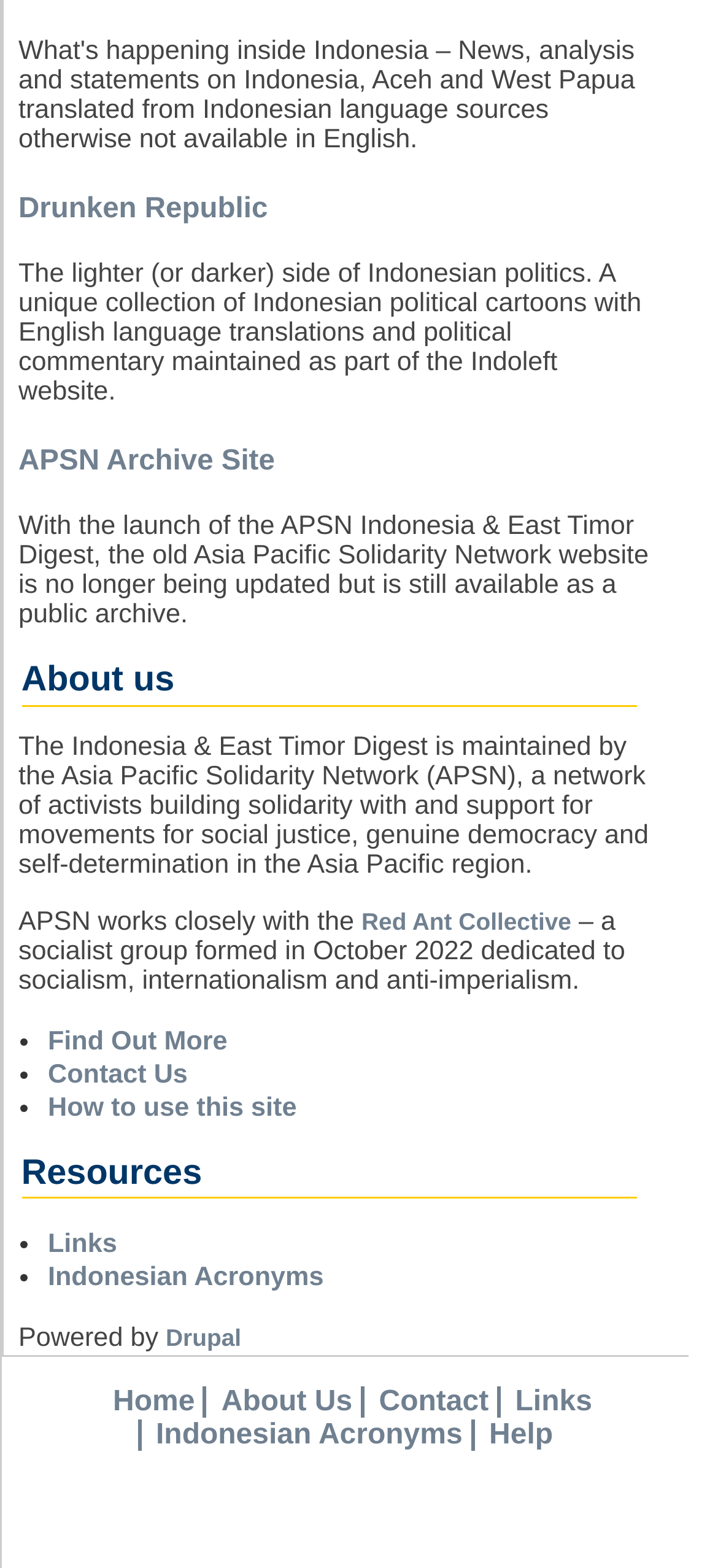Identify the bounding box for the UI element that is described as follows: "About Us".

[0.283, 0.885, 0.491, 0.905]